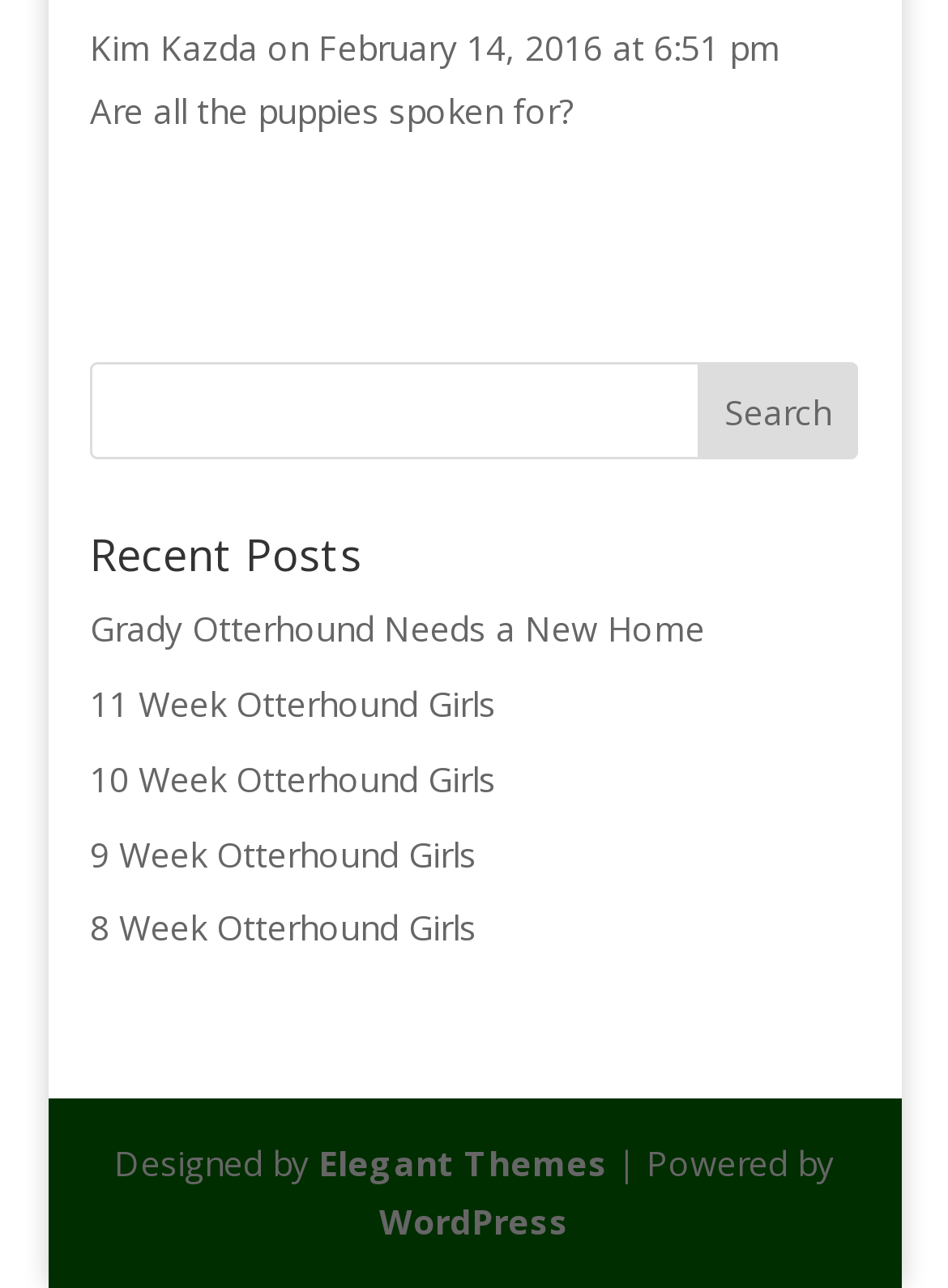What is the theme provider of the website?
Please ensure your answer to the question is detailed and covers all necessary aspects.

I found the text 'Designed by' at the bottom of the page, followed by a link 'Elegant Themes'. This suggests that the theme provider of the website is Elegant Themes.